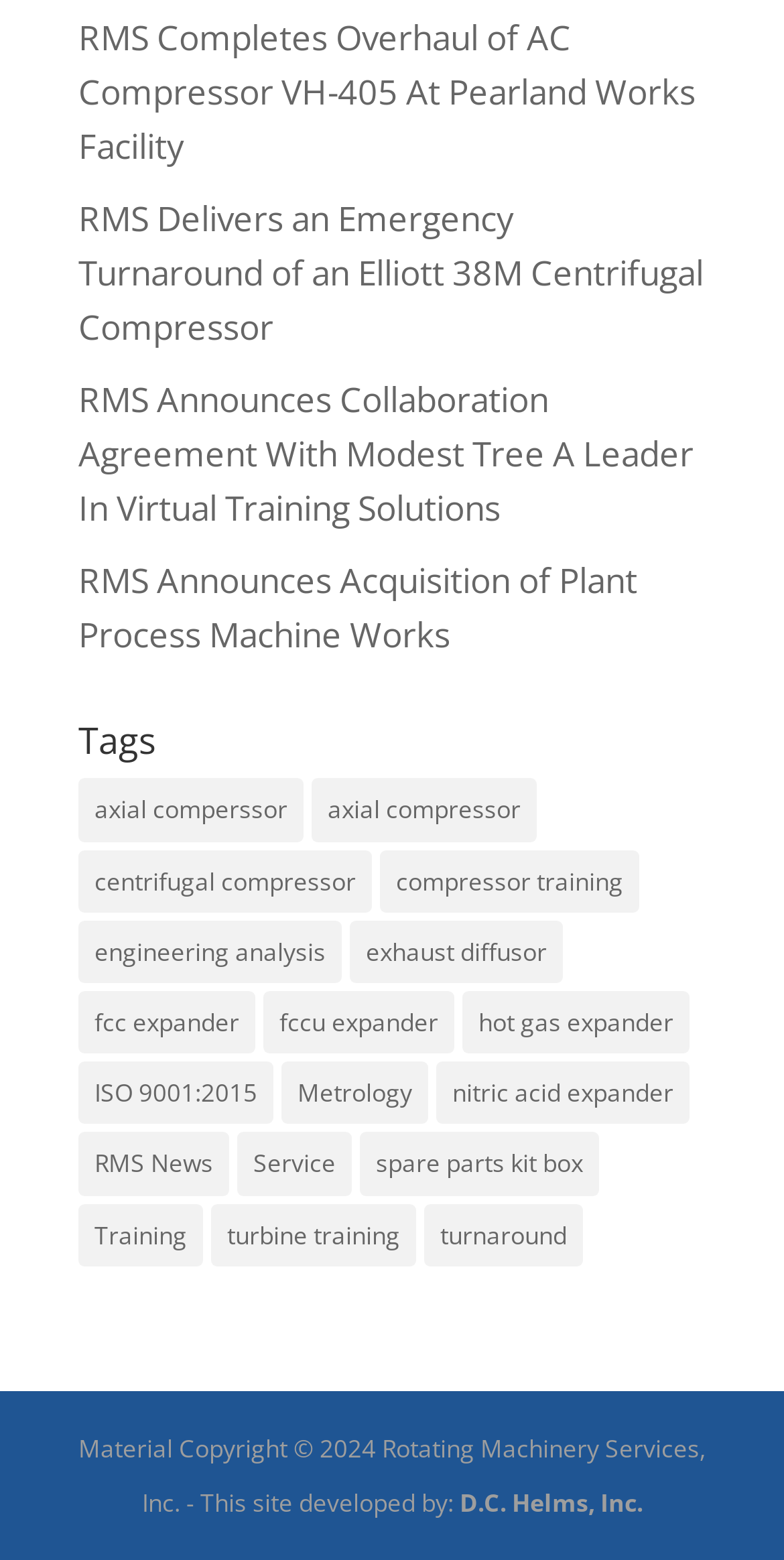Answer this question using a single word or a brief phrase:
How many news items are there?

2